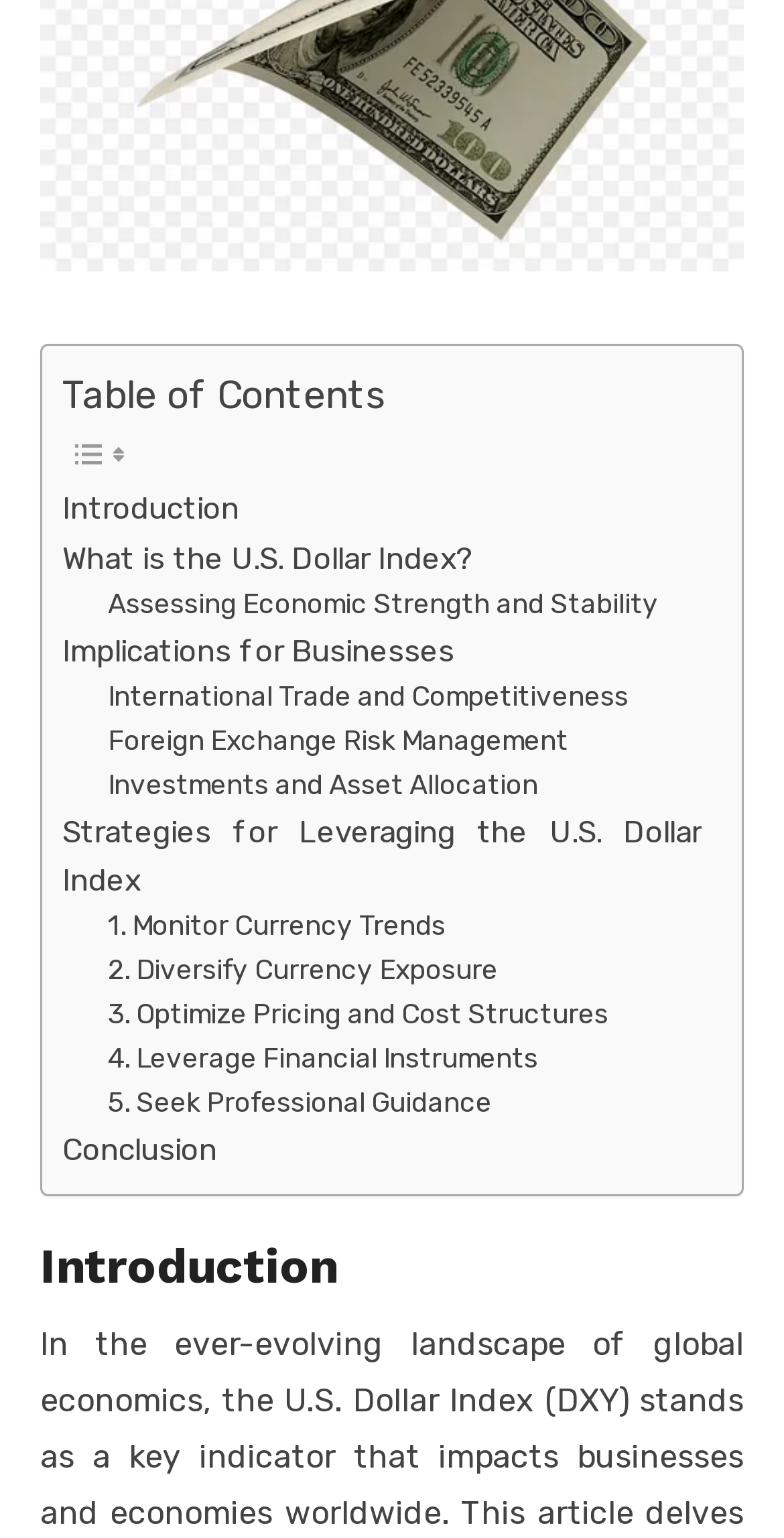Locate the bounding box coordinates of the item that should be clicked to fulfill the instruction: "Read Conclusion".

[0.079, 0.732, 0.277, 0.764]